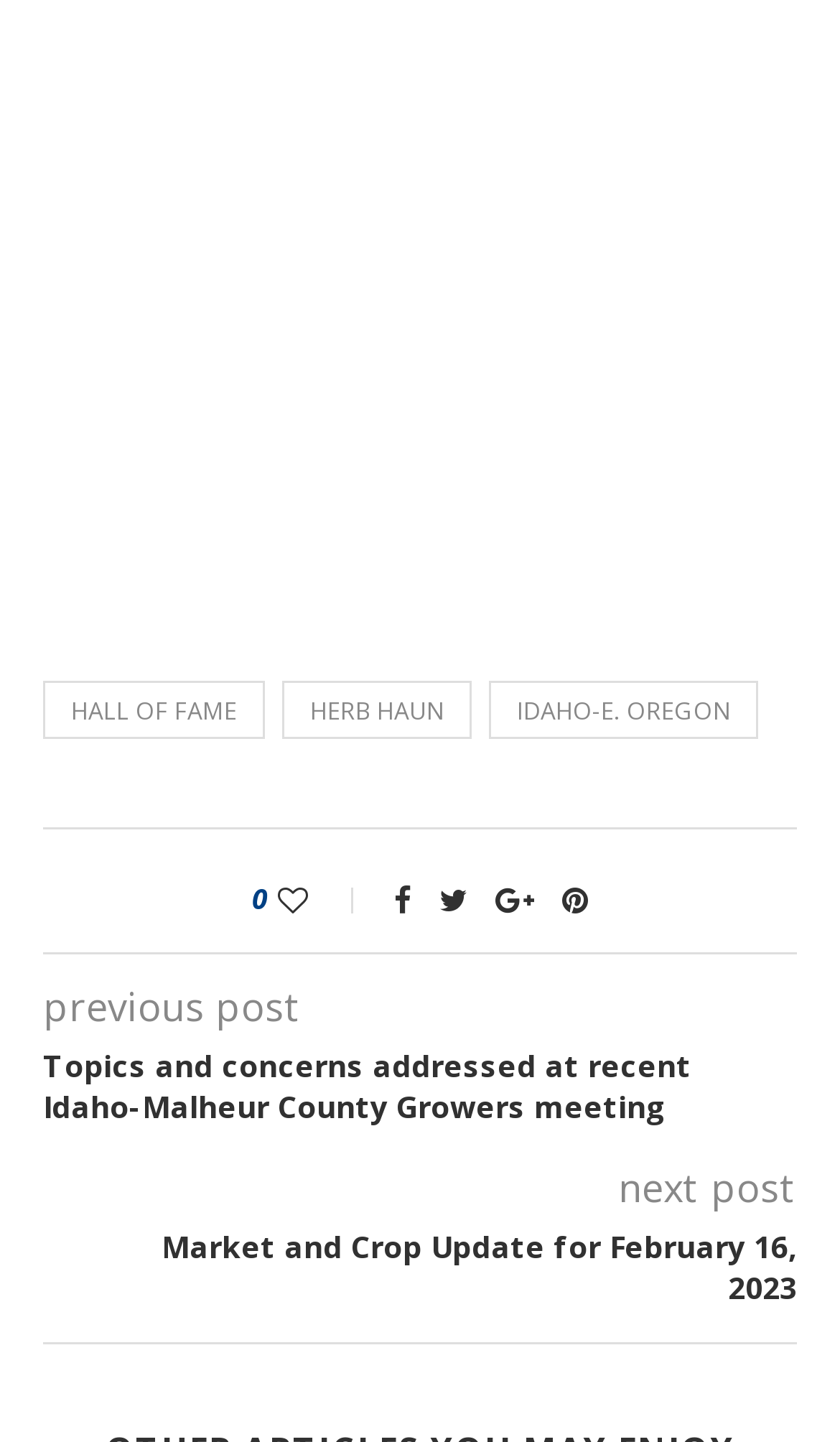Predict the bounding box coordinates of the area that should be clicked to accomplish the following instruction: "View Market and Crop Update for February 16, 2023". The bounding box coordinates should consist of four float numbers between 0 and 1, i.e., [left, top, right, bottom].

[0.051, 0.85, 0.949, 0.908]